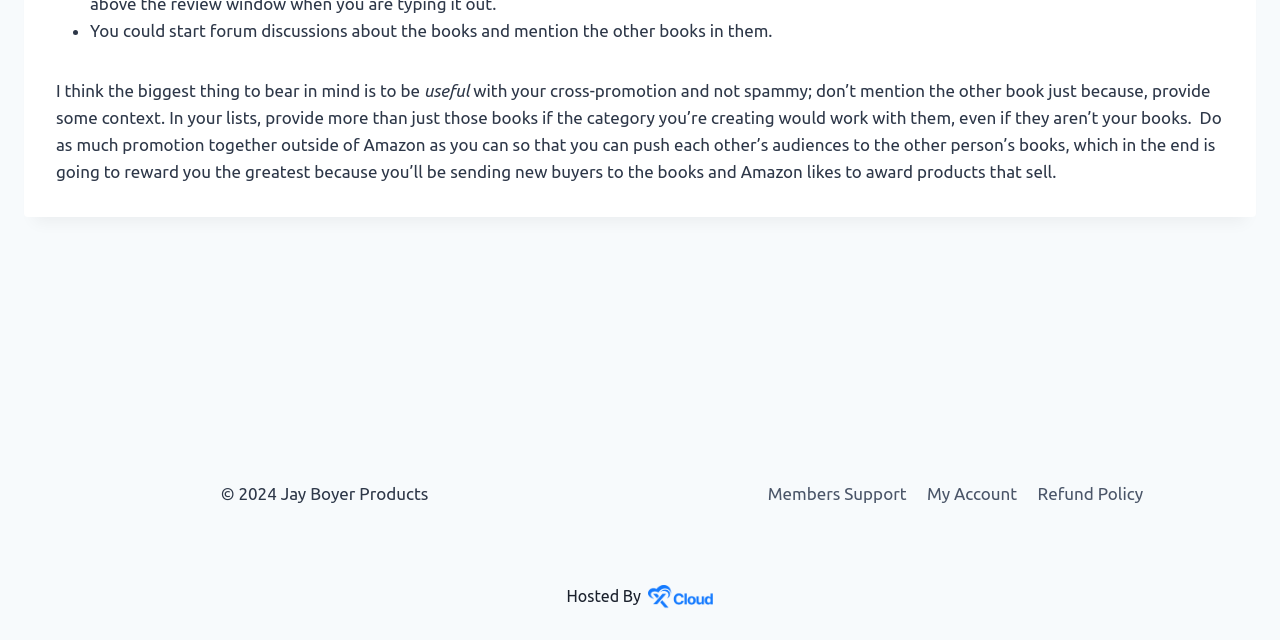Find the bounding box of the UI element described as: "alt="Hosted by xCloud"". The bounding box coordinates should be given as four float values between 0 and 1, i.e., [left, top, right, bottom].

[0.507, 0.913, 0.557, 0.953]